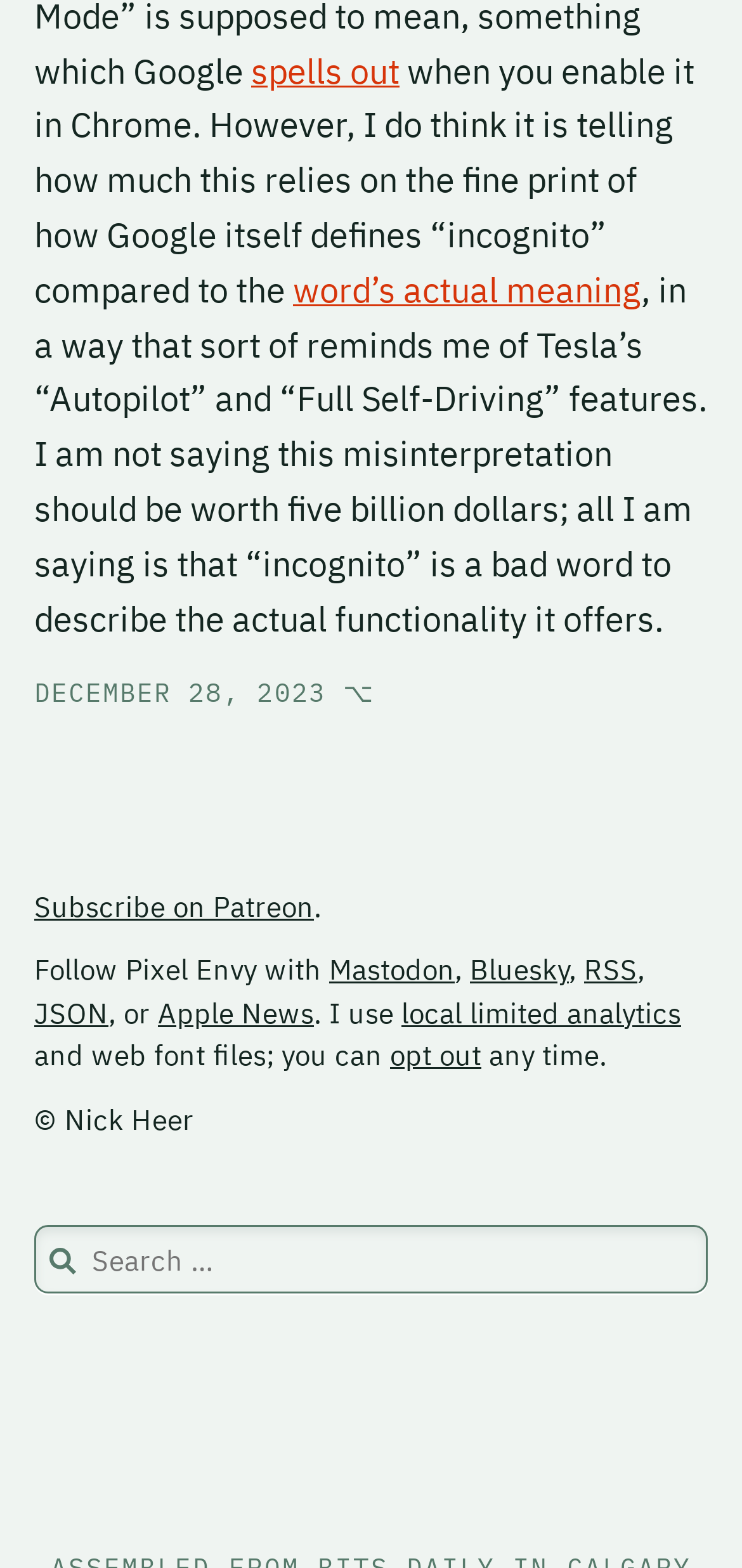What is the purpose of the search box? Analyze the screenshot and reply with just one word or a short phrase.

To search for content